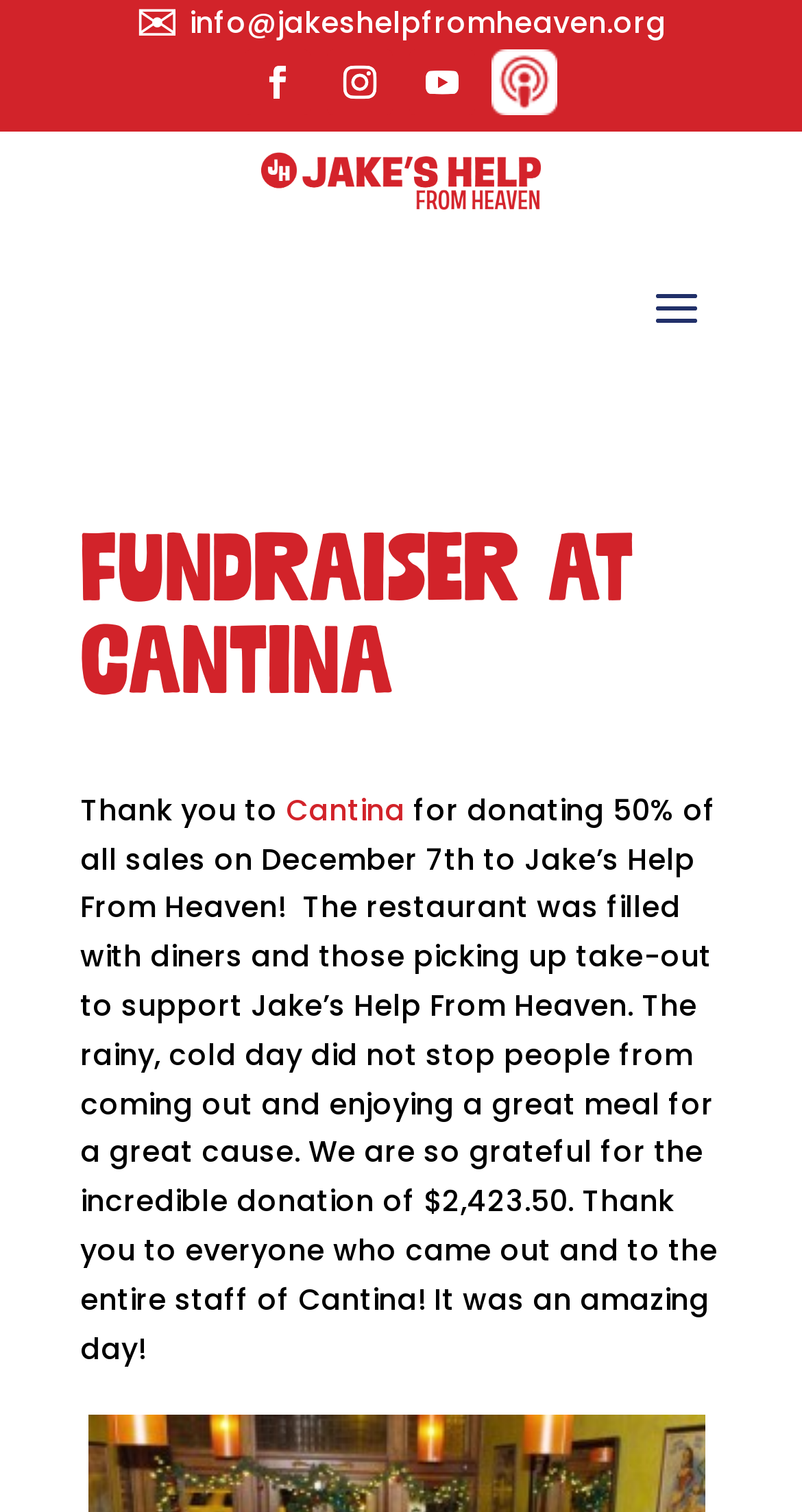Describe every aspect of the webpage in a detailed manner.

The webpage is about a fundraiser event at Cantina, organized by Jake's Help From Heaven. At the top, there is a row of social media links, including Facebook, Twitter, and Apple, aligned horizontally. Below these links, there is a banner image that spans almost the entire width of the page. 

Underneath the banner image, the title "Fundraiser at Cantina" is prominently displayed in a large font. Following the title, there is a paragraph of text that expresses gratitude to Cantina for donating 50% of their sales on December 7th to Jake's Help From Heaven. The text also describes the event, mentioning the rainy and cold weather, and the number of people who came out to support the cause. The paragraph concludes by thanking everyone involved, including the staff of Cantina, and announces the total donation amount of $2,423.50.

At the very top of the page, there is a link to the organization's email address, "info@jakeshelpfromheaven.org", and a horizontal line that spans the entire width of the page, separating the top section from the rest of the content.